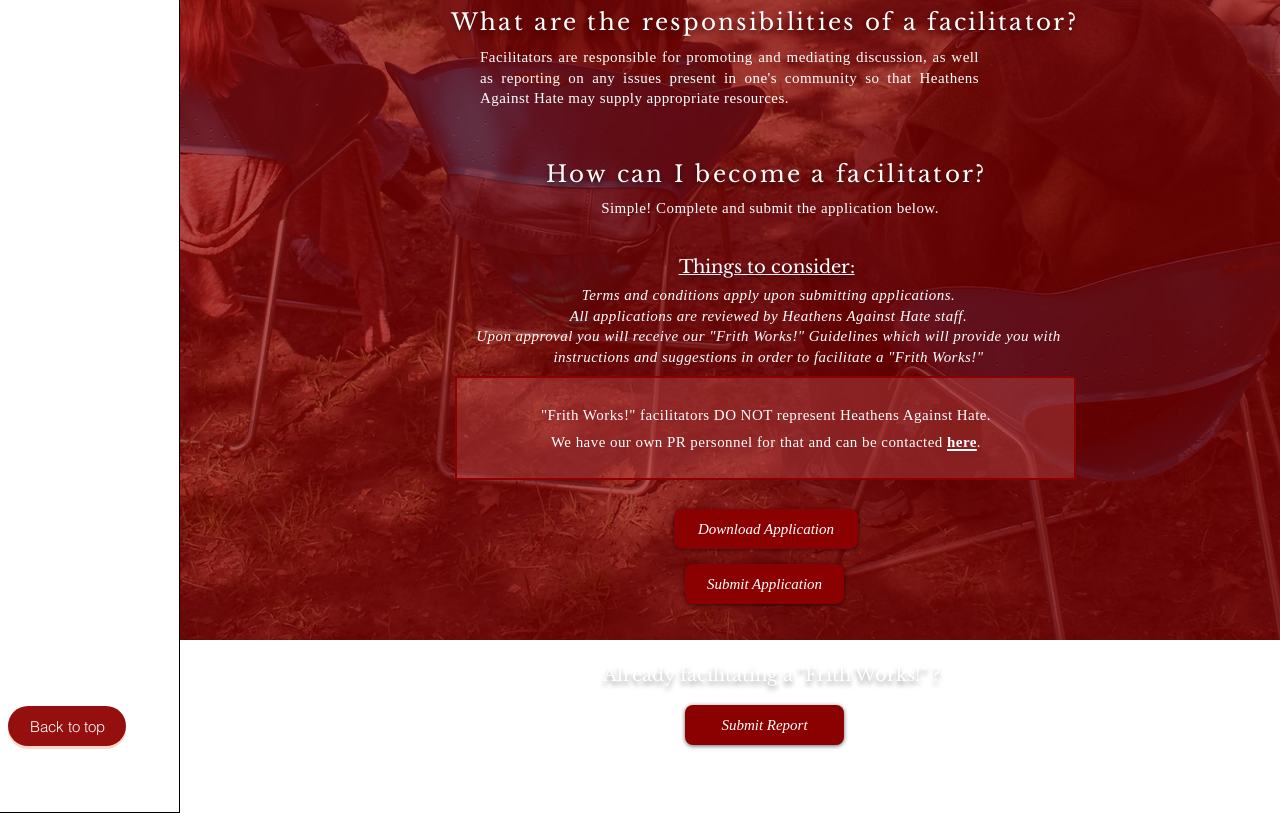Find the bounding box of the UI element described as follows: "here".

[0.74, 0.524, 0.763, 0.557]